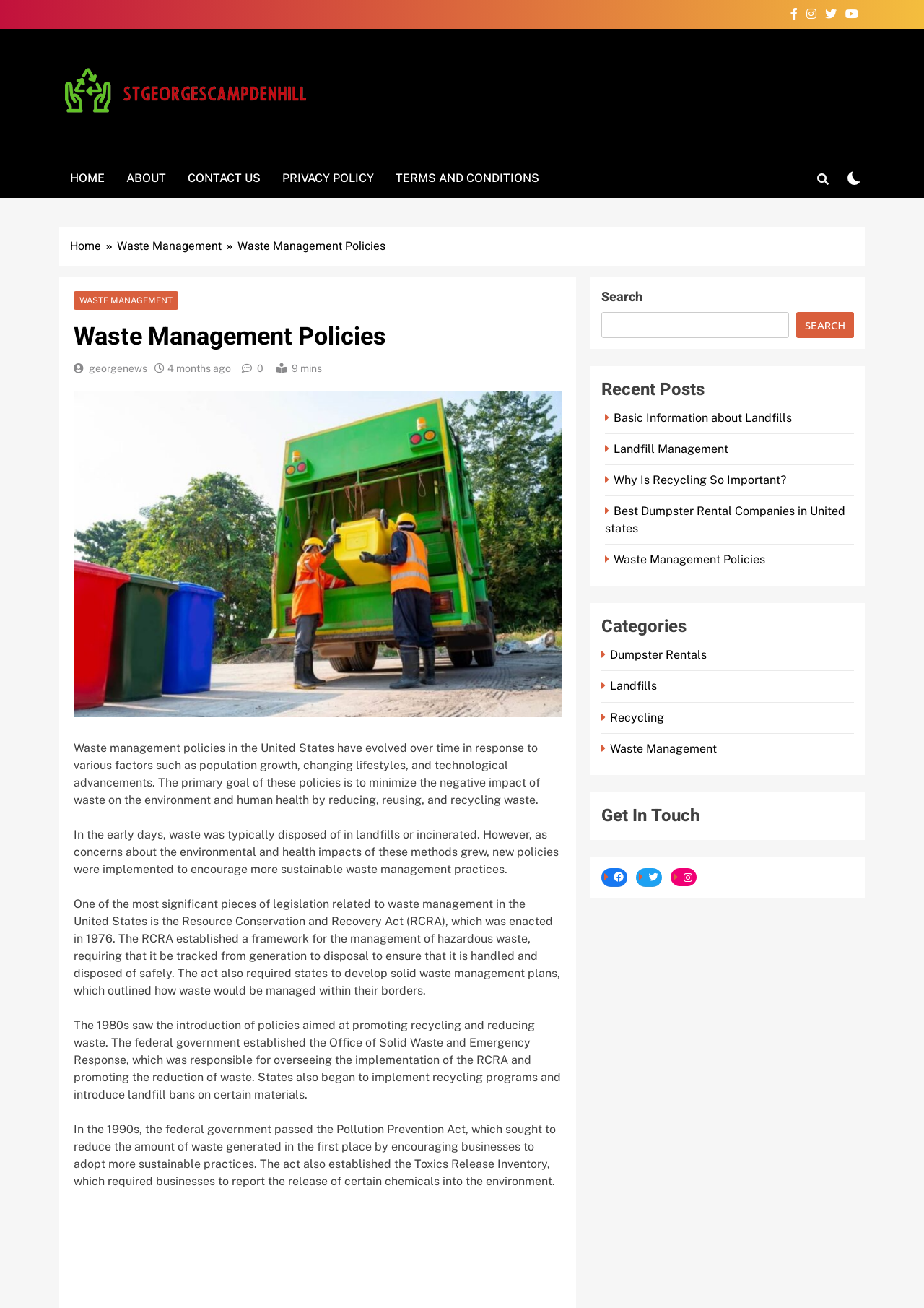Given the description: "Contact Us", determine the bounding box coordinates of the UI element. The coordinates should be formatted as four float numbers between 0 and 1, [left, top, right, bottom].

[0.191, 0.121, 0.294, 0.151]